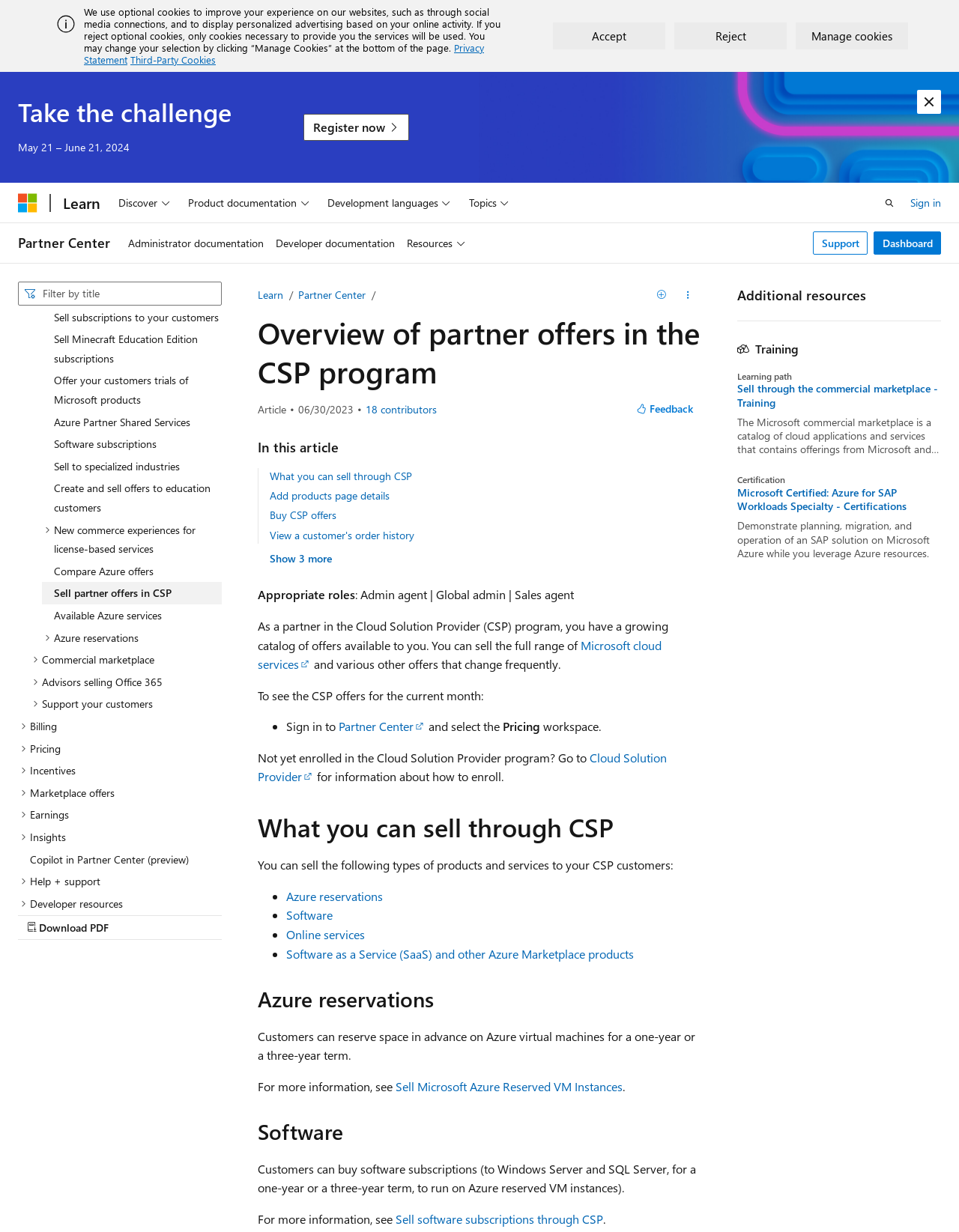Provide the bounding box coordinates for the UI element that is described by this text: "aria-label="Open search"". The coordinates should be in the form of four float numbers between 0 and 1: [left, top, right, bottom].

[0.912, 0.153, 0.943, 0.175]